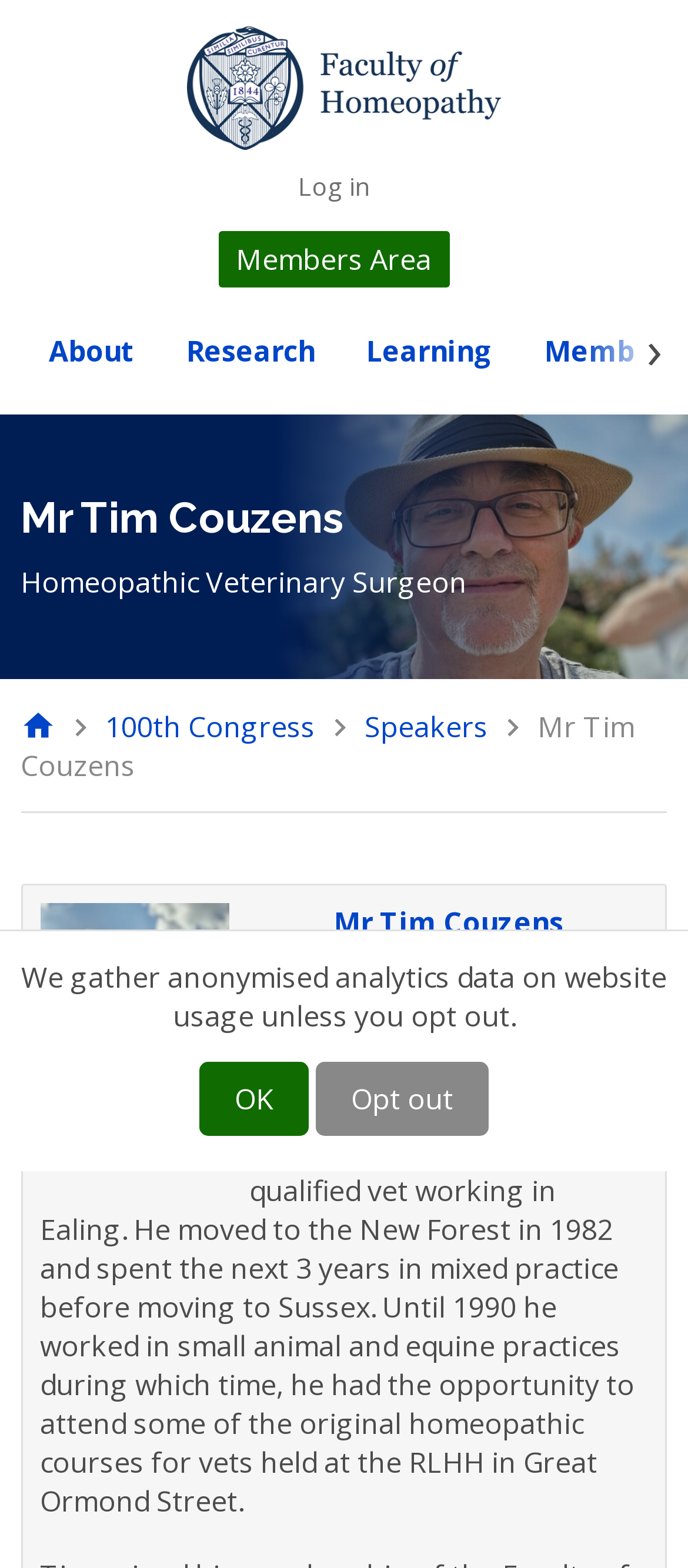Identify the bounding box coordinates of the area you need to click to perform the following instruction: "visit Members Area".

[0.317, 0.147, 0.653, 0.183]